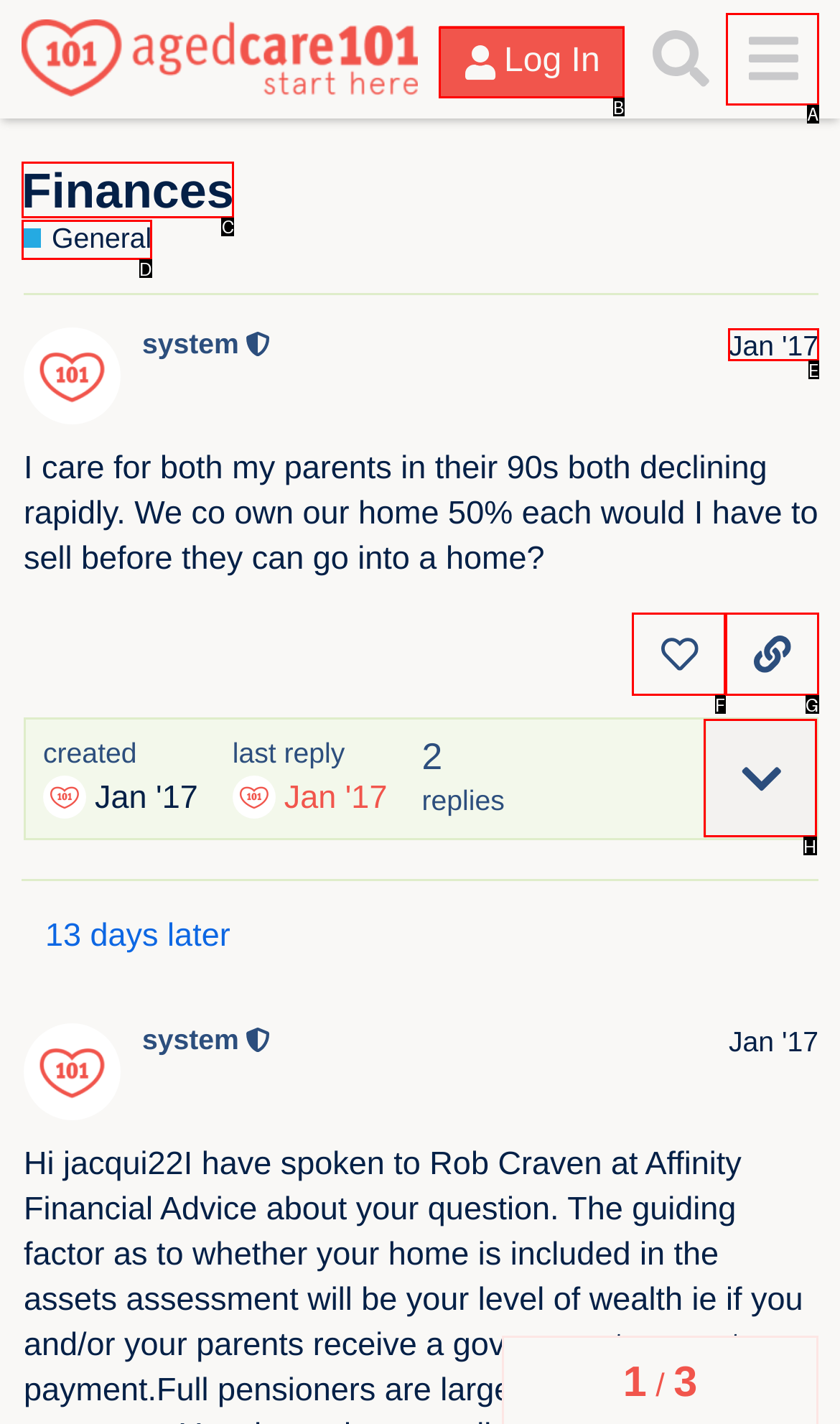From the options shown in the screenshot, tell me which lettered element I need to click to complete the task: Click the 'Log In' button.

B